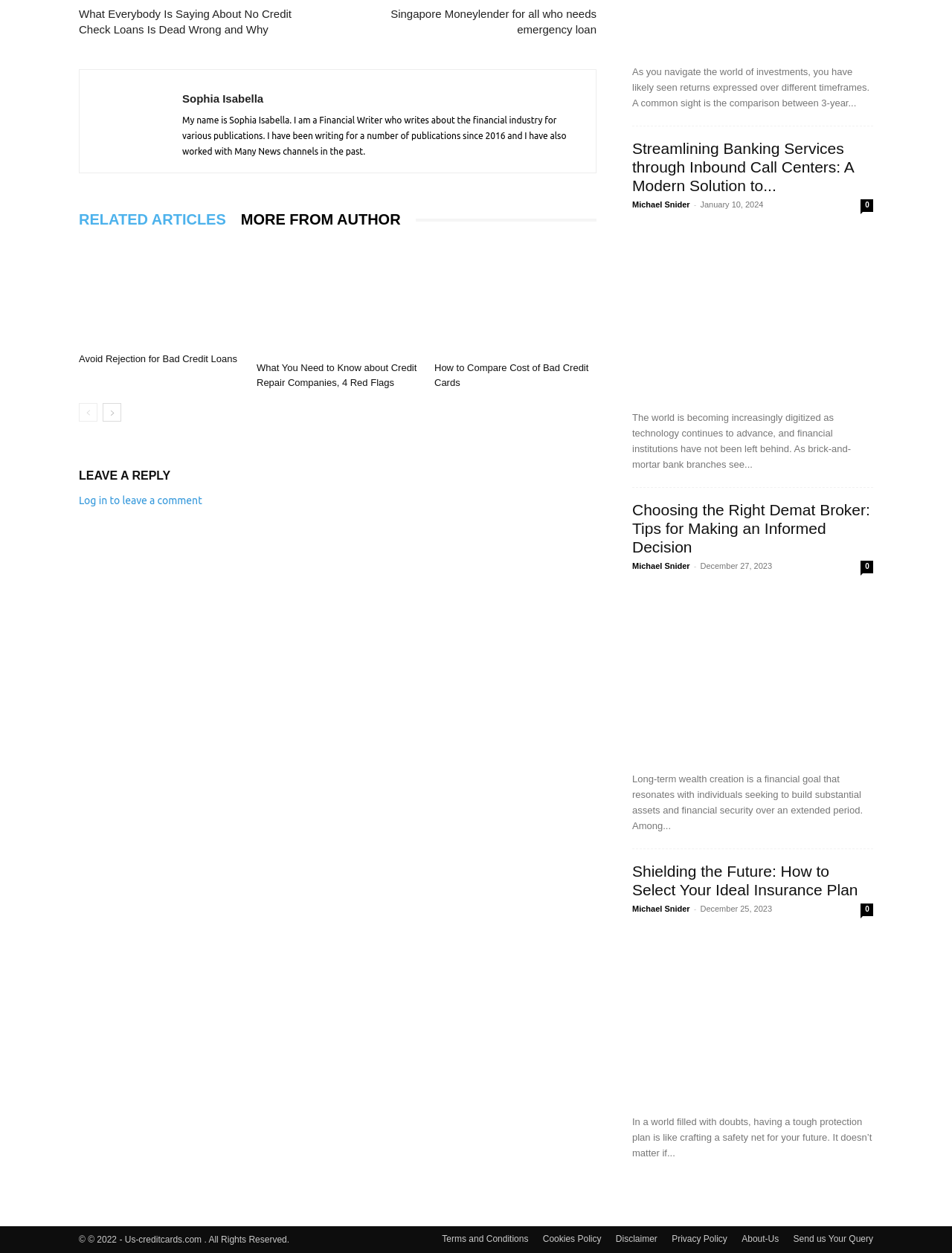Please provide the bounding box coordinates for the element that needs to be clicked to perform the instruction: "View the article about streamlining banking services". The coordinates must consist of four float numbers between 0 and 1, formatted as [left, top, right, bottom].

[0.664, 0.111, 0.917, 0.155]